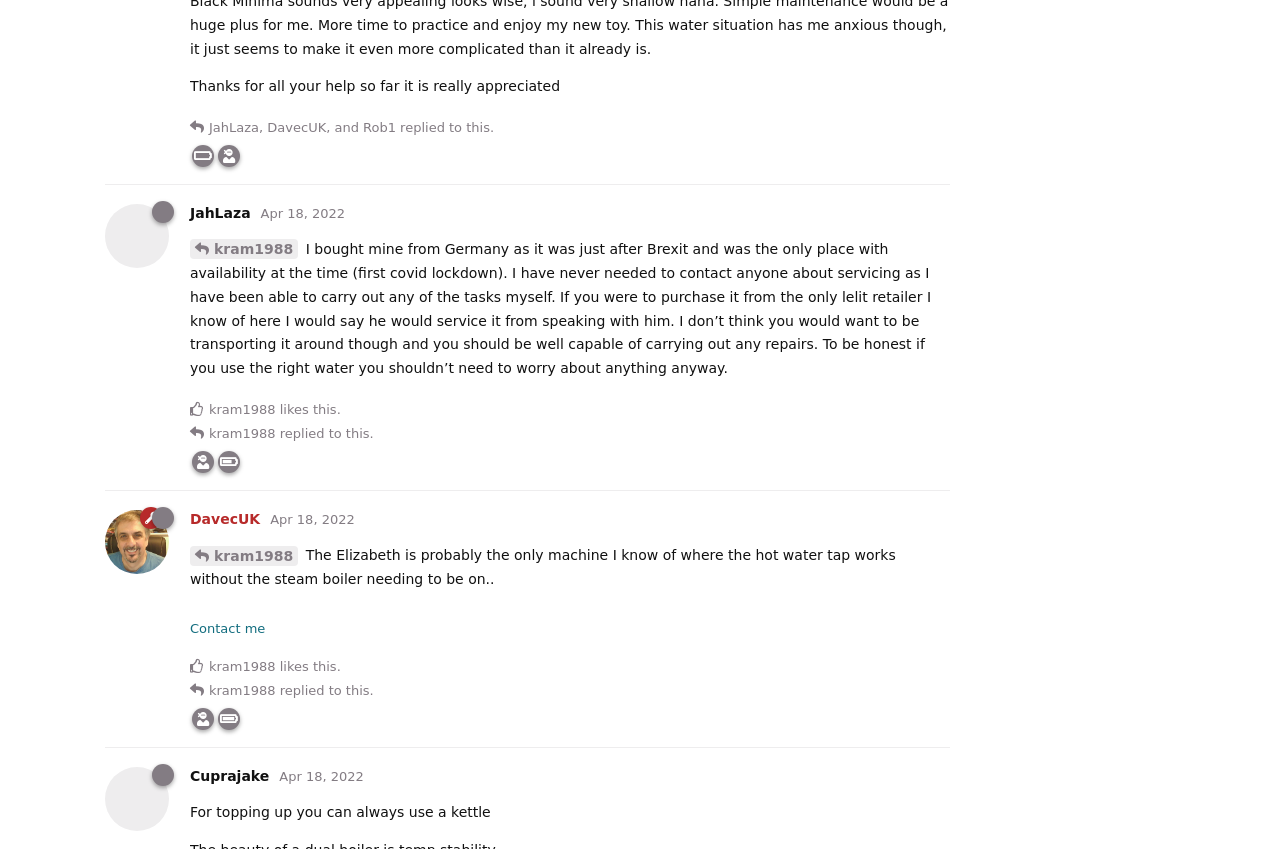Who replied to kram1988?
Look at the image and respond with a one-word or short phrase answer.

hornbyben